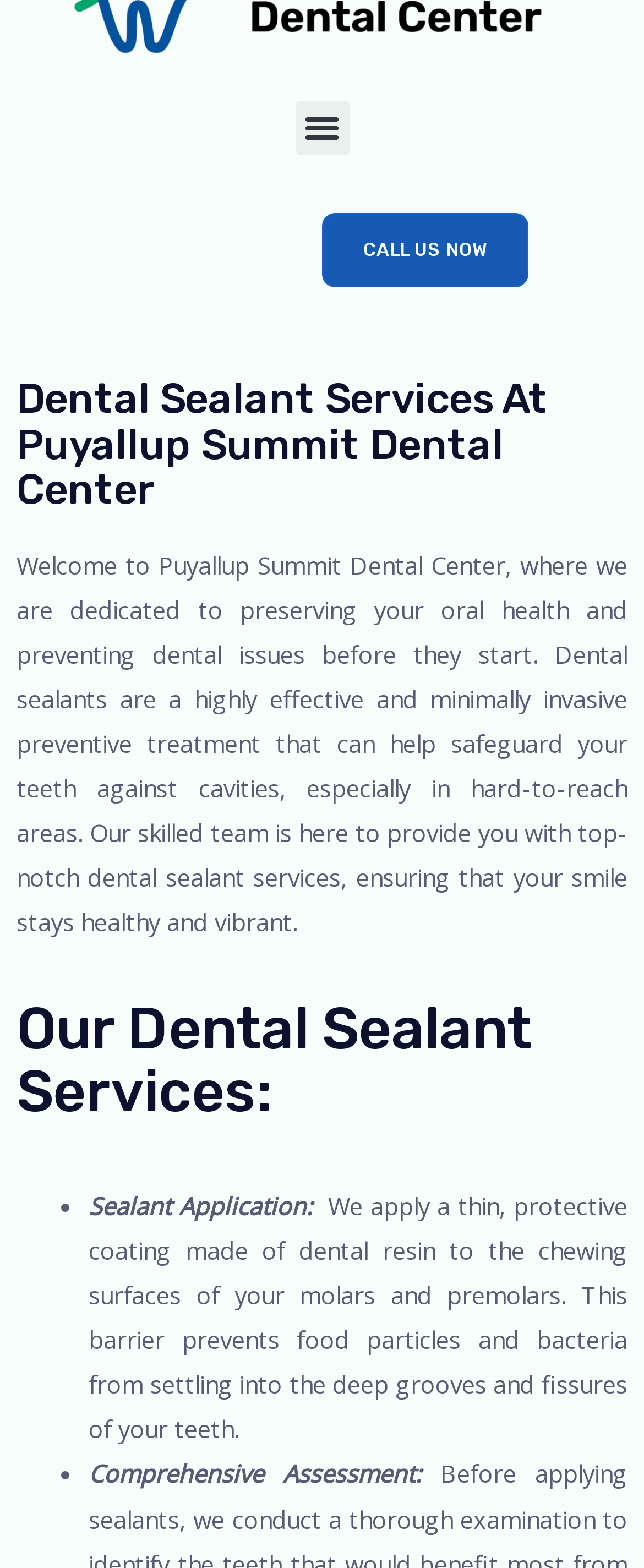Reply to the question with a single word or phrase:
How many services are listed under 'Our Dental Sealant Services'?

Two